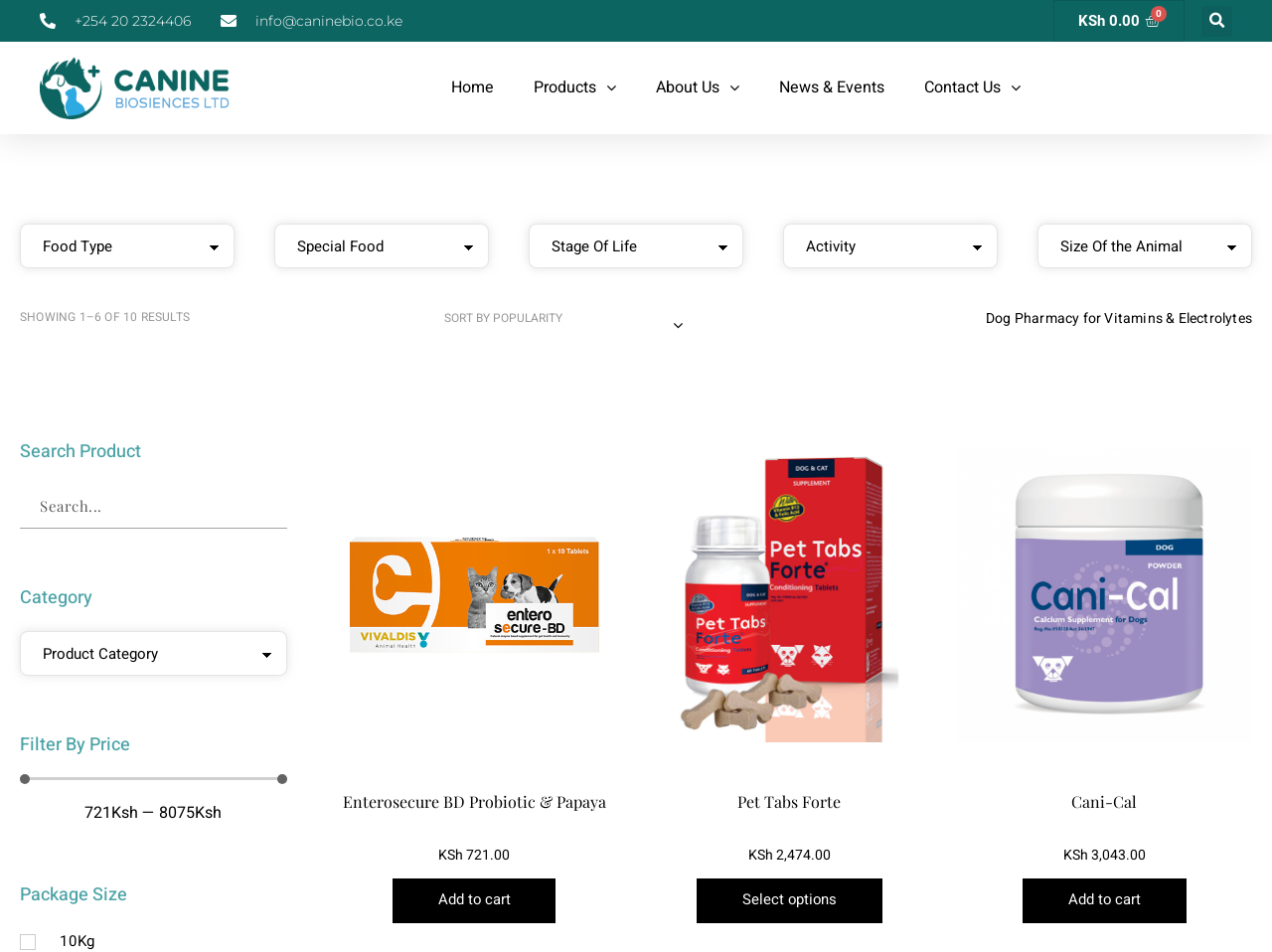What is the category of the products on this page?
Provide a thorough and detailed answer to the question.

I found the category by looking at the title of the webpage, which indicates that the products on this page are related to 'Dog Pharmacy for Vitamins & Electrolytes'.